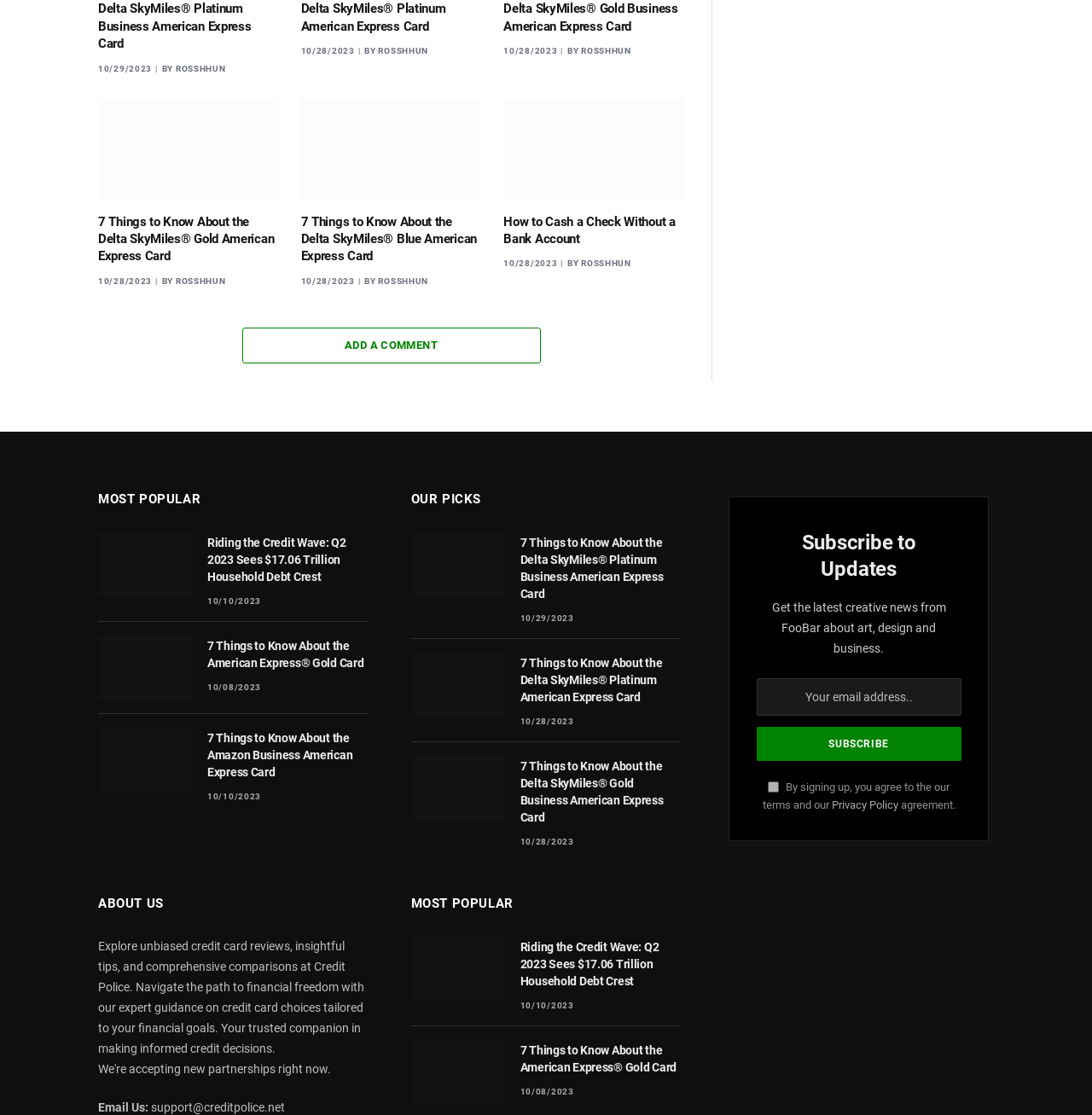Pinpoint the bounding box coordinates of the clickable area necessary to execute the following instruction: "Explore the 'OUR PICKS' section". The coordinates should be given as four float numbers between 0 and 1, namely [left, top, right, bottom].

[0.376, 0.44, 0.441, 0.454]